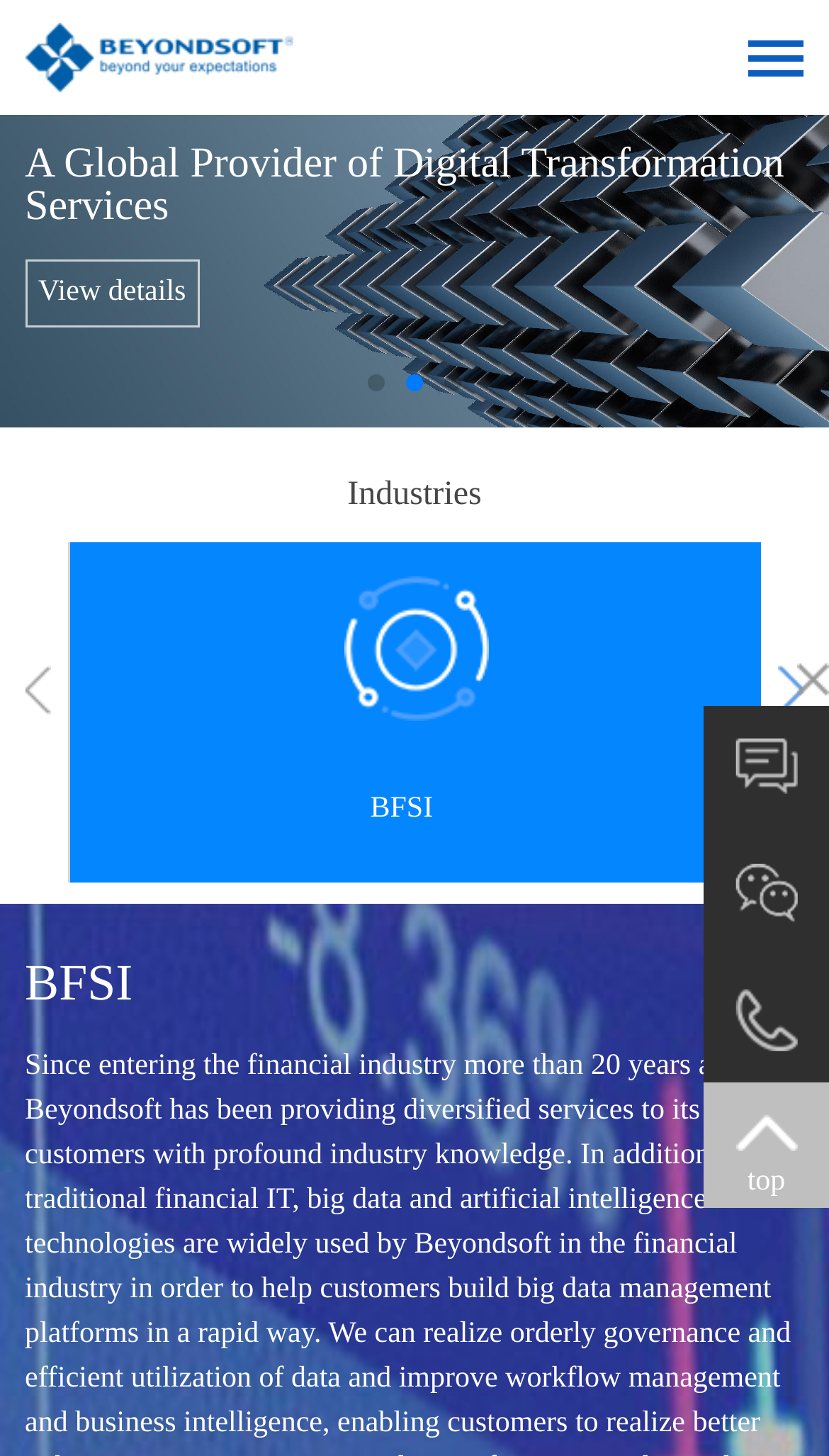How many headings are there on the page?
Answer the question using a single word or phrase, according to the image.

At least 3